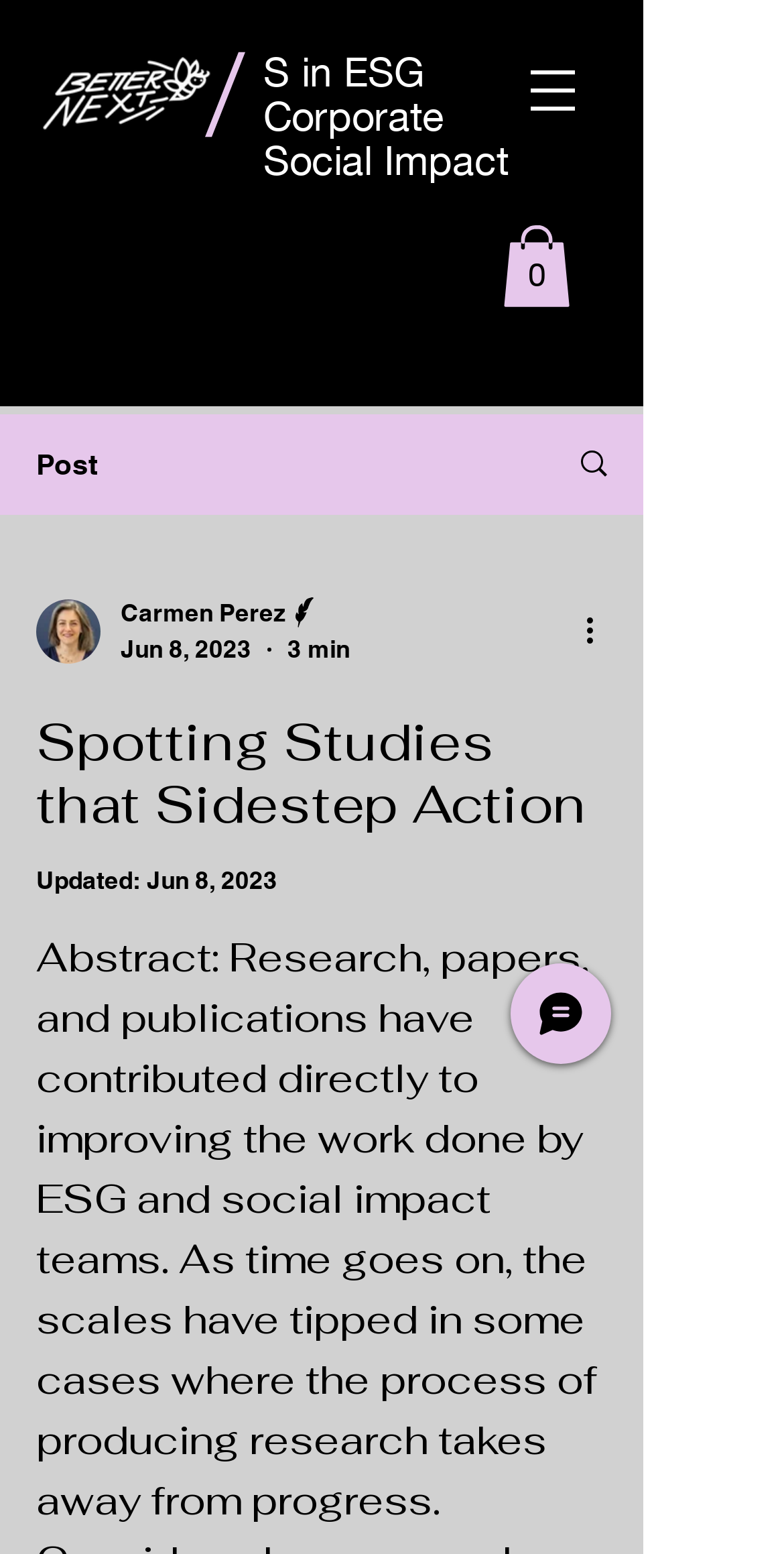What is the writer's name?
Use the image to answer the question with a single word or phrase.

Carmen Perez